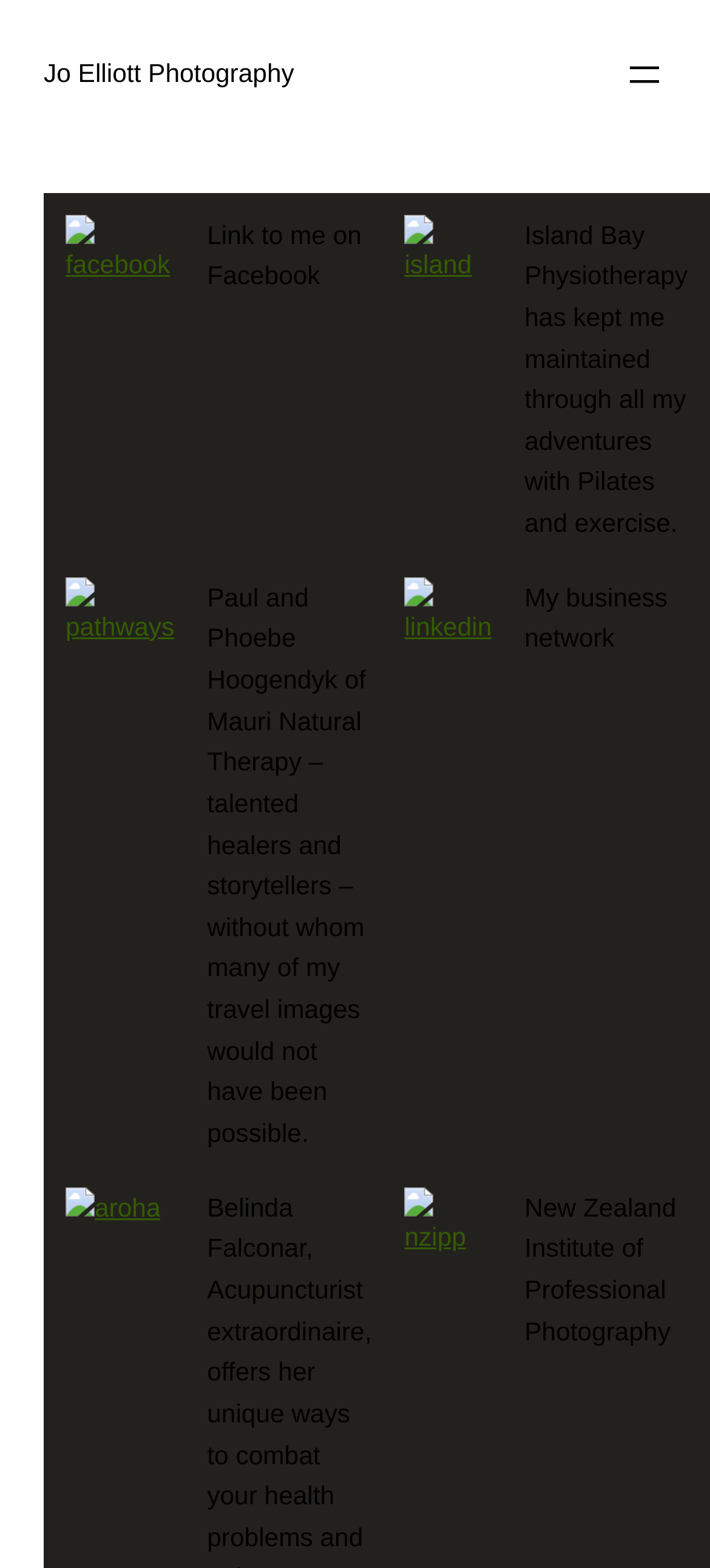Pinpoint the bounding box coordinates of the area that should be clicked to complete the following instruction: "Learn more about 'Hydroponics'". The coordinates must be given as four float numbers between 0 and 1, i.e., [left, top, right, bottom].

None